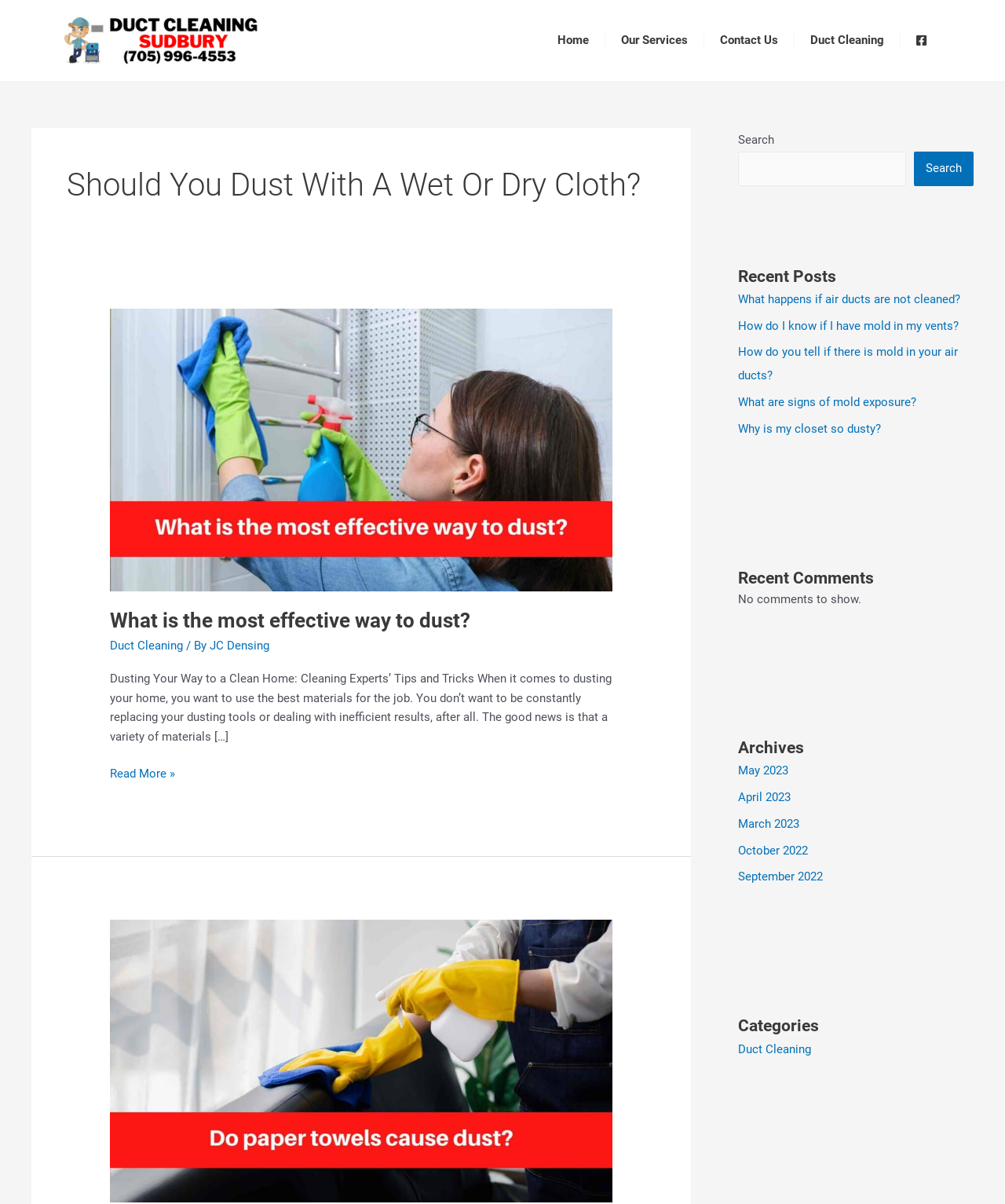Determine the bounding box coordinates of the clickable element to achieve the following action: 'Search for something'. Provide the coordinates as four float values between 0 and 1, formatted as [left, top, right, bottom].

[0.734, 0.126, 0.902, 0.154]